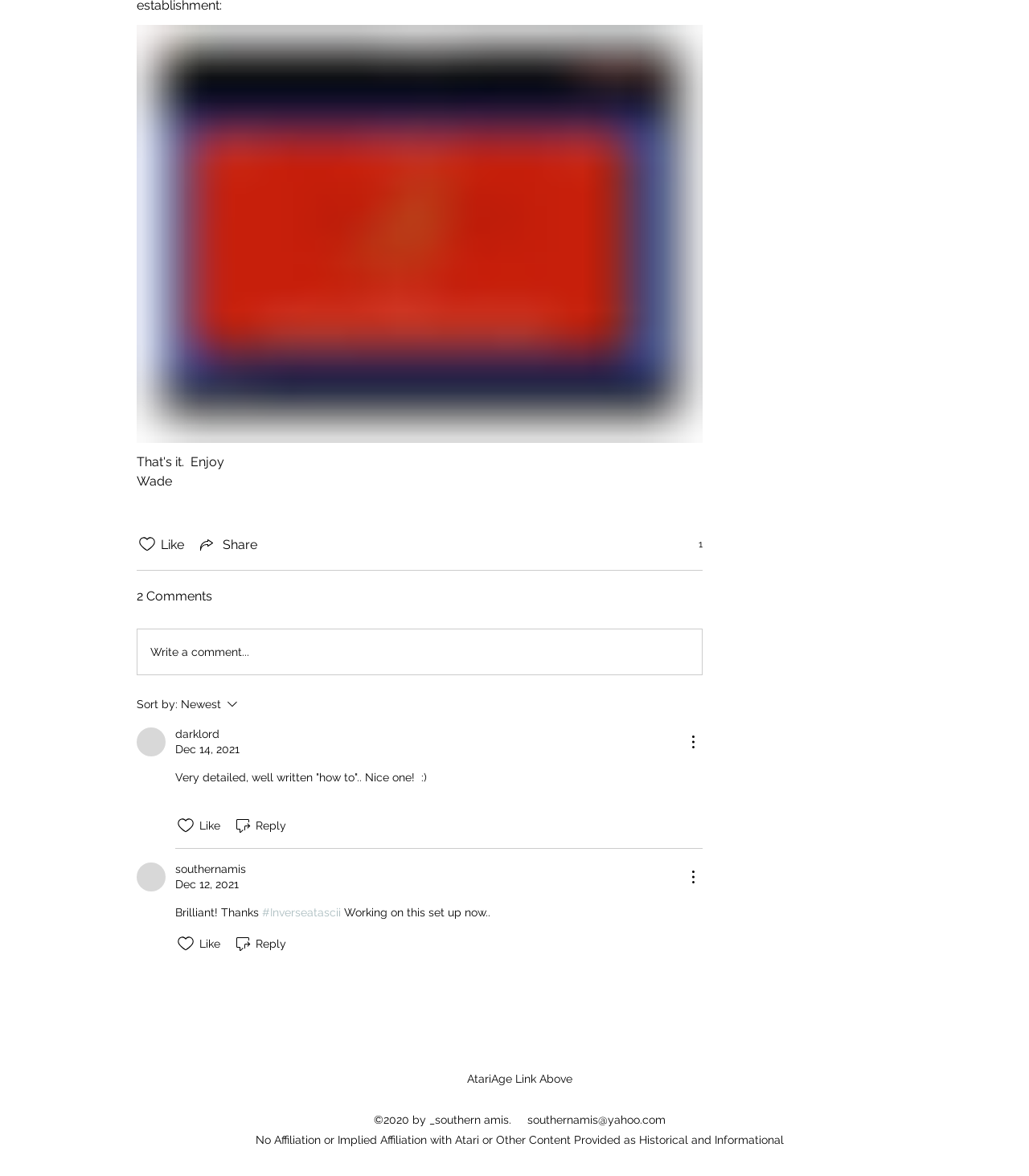Examine the screenshot and answer the question in as much detail as possible: What is the name of the user who wrote the first comment?

I found the name 'Wade' in the StaticText element with bounding box coordinates [0.133, 0.403, 0.167, 0.416], which is likely to be the name of the user who wrote the first comment.